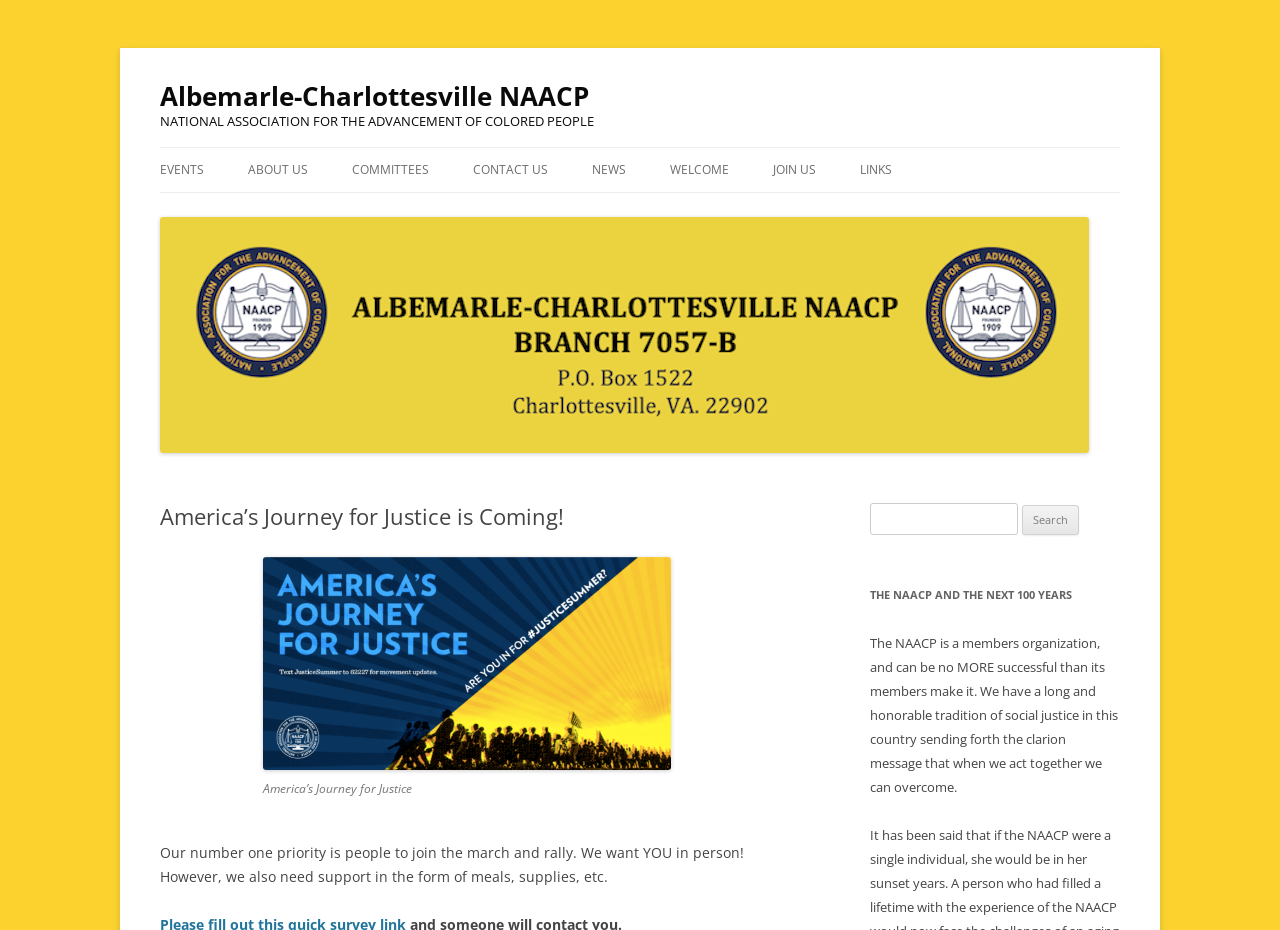Identify the bounding box coordinates of the region that should be clicked to execute the following instruction: "Click the EVENTS link".

[0.125, 0.159, 0.159, 0.206]